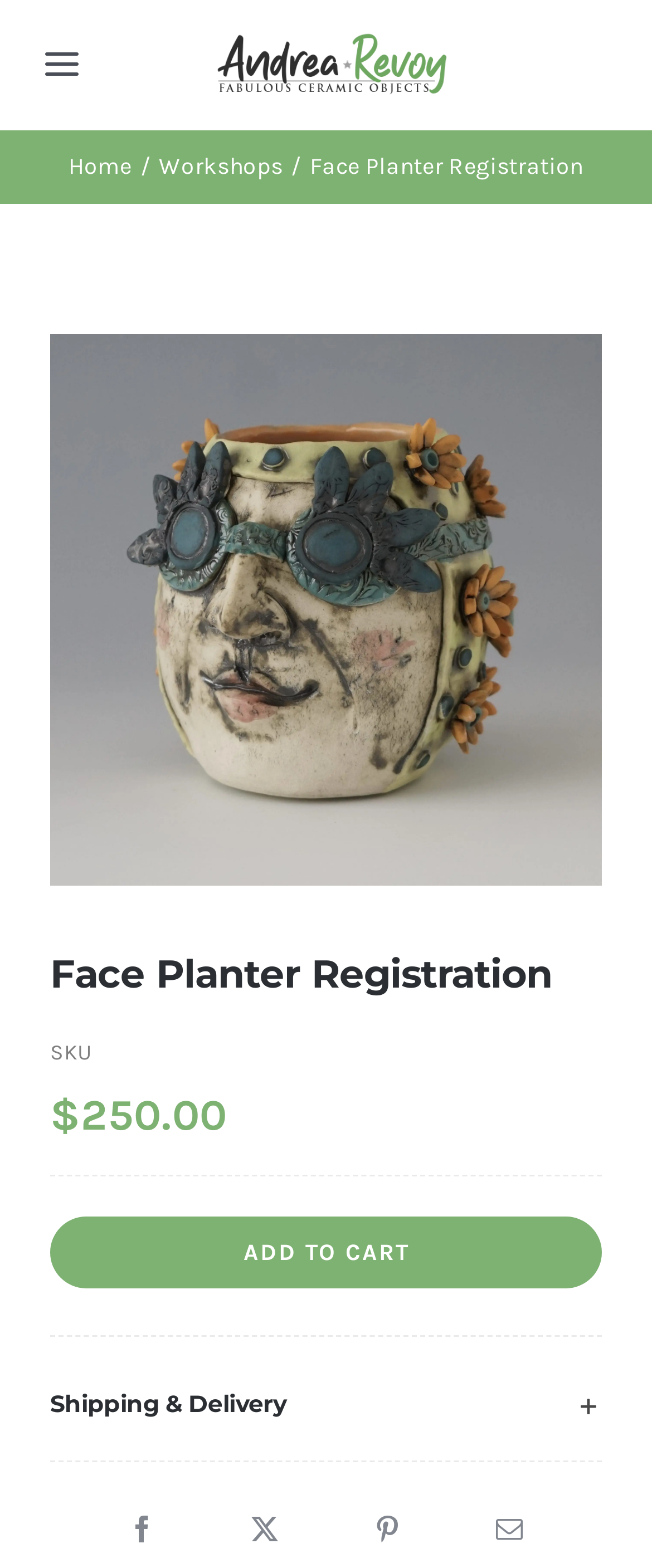Please provide a detailed answer to the question below by examining the image:
How many social media links are at the bottom of the page?

I counted the number of social media links by looking at the link elements at the bottom of the page, which include Facebook, Pinterest, Email, and an unknown link represented by the 'X' symbol.